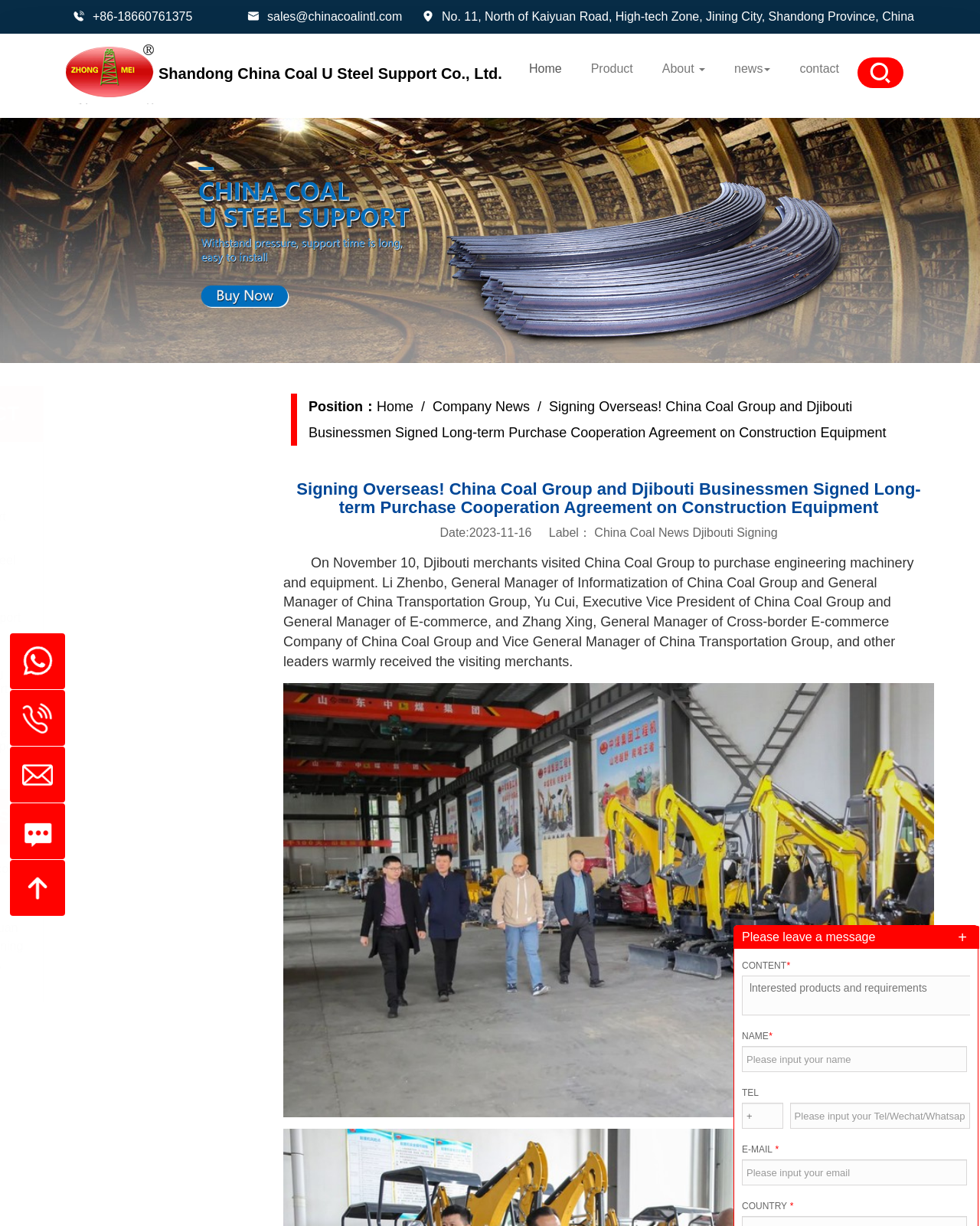Identify and extract the heading text of the webpage.

Signing Overseas! China Coal Group and Djibouti Businessmen Signed Long-term Purchase Cooperation Agreement on Construction Equipment